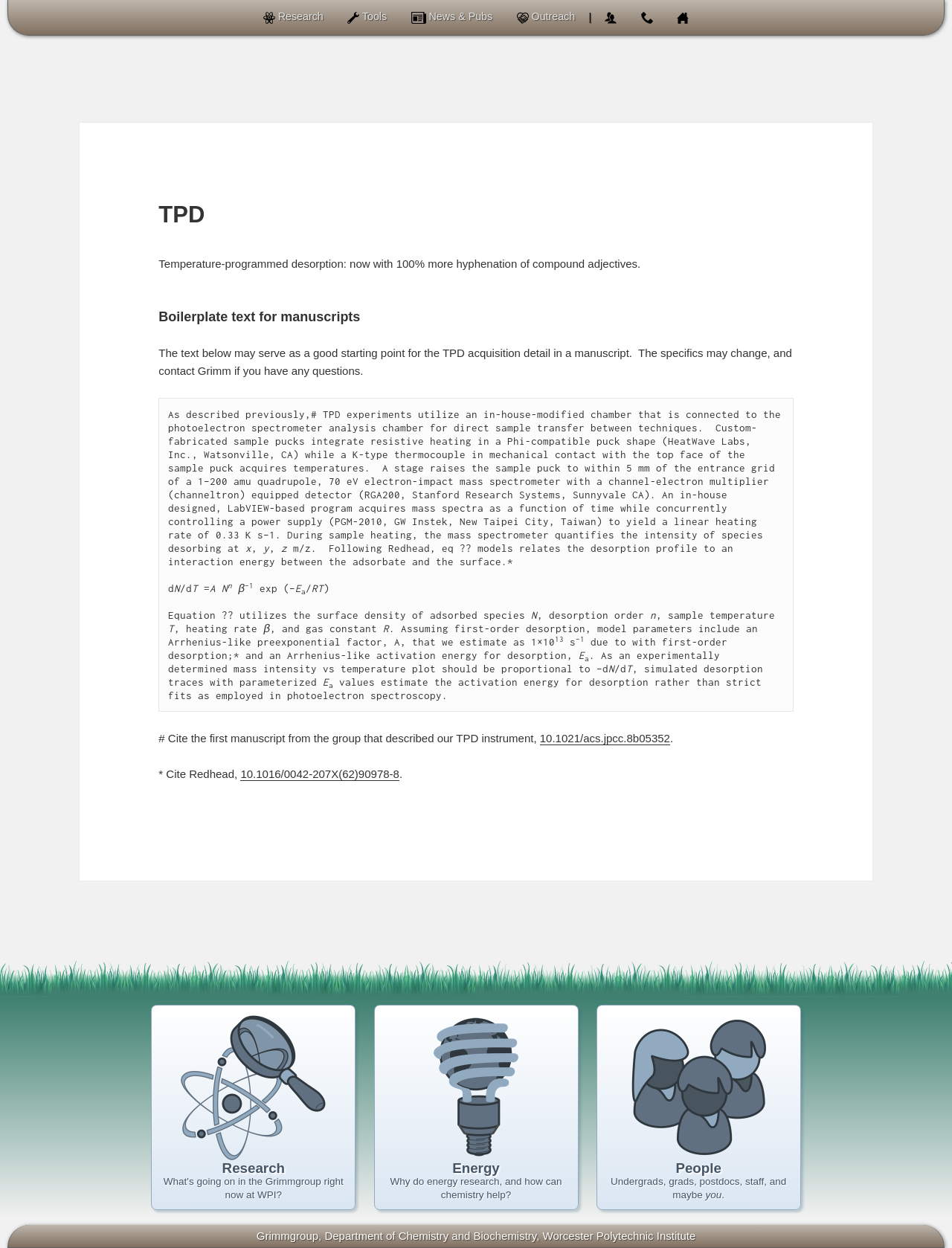Please specify the bounding box coordinates of the area that should be clicked to accomplish the following instruction: "Click on the 'Research' link". The coordinates should consist of four float numbers between 0 and 1, i.e., [left, top, right, bottom].

[0.159, 0.805, 0.374, 0.969]